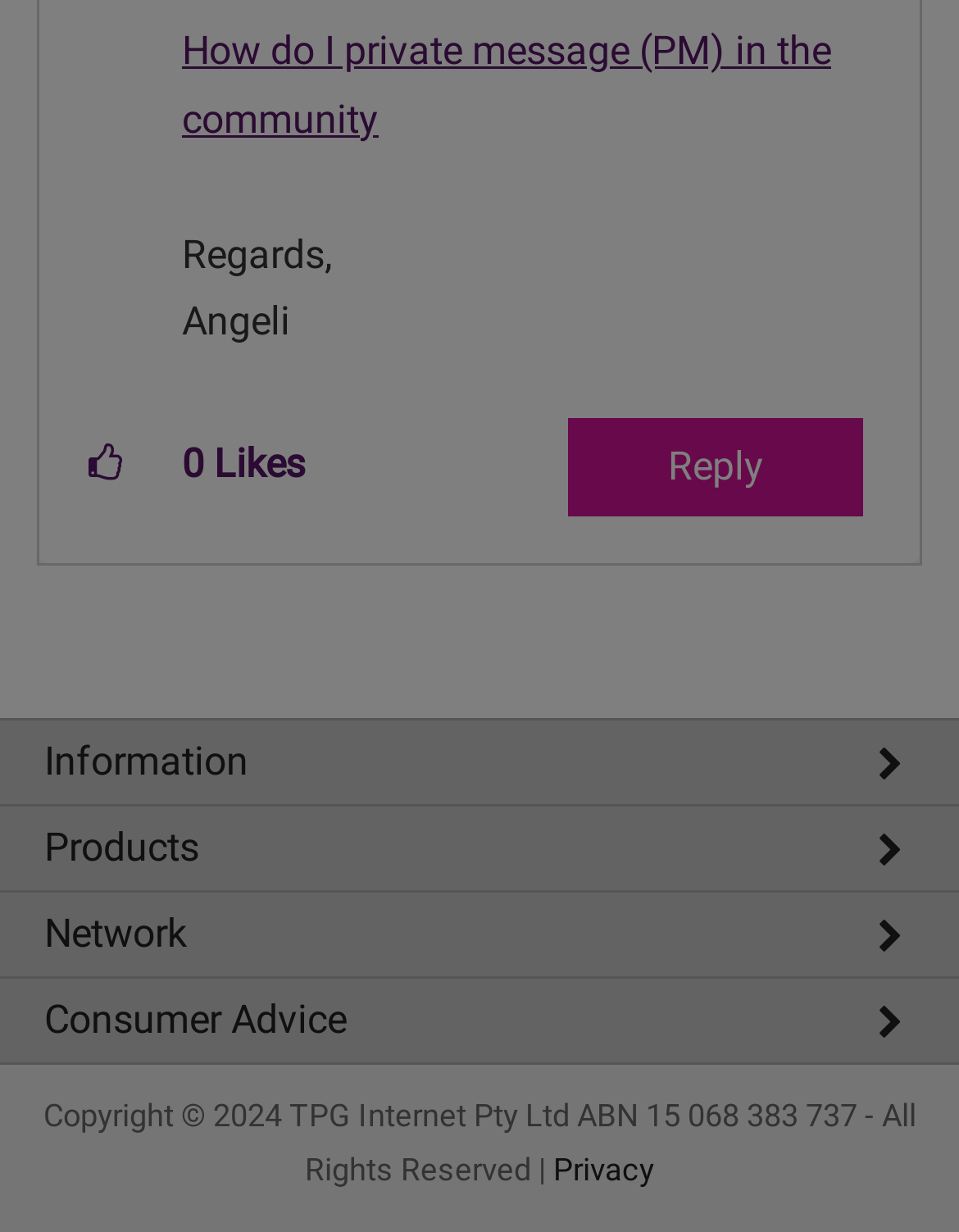Identify the bounding box for the UI element that is described as follows: "NBN Plans".

[0.0, 0.724, 1.0, 0.787]